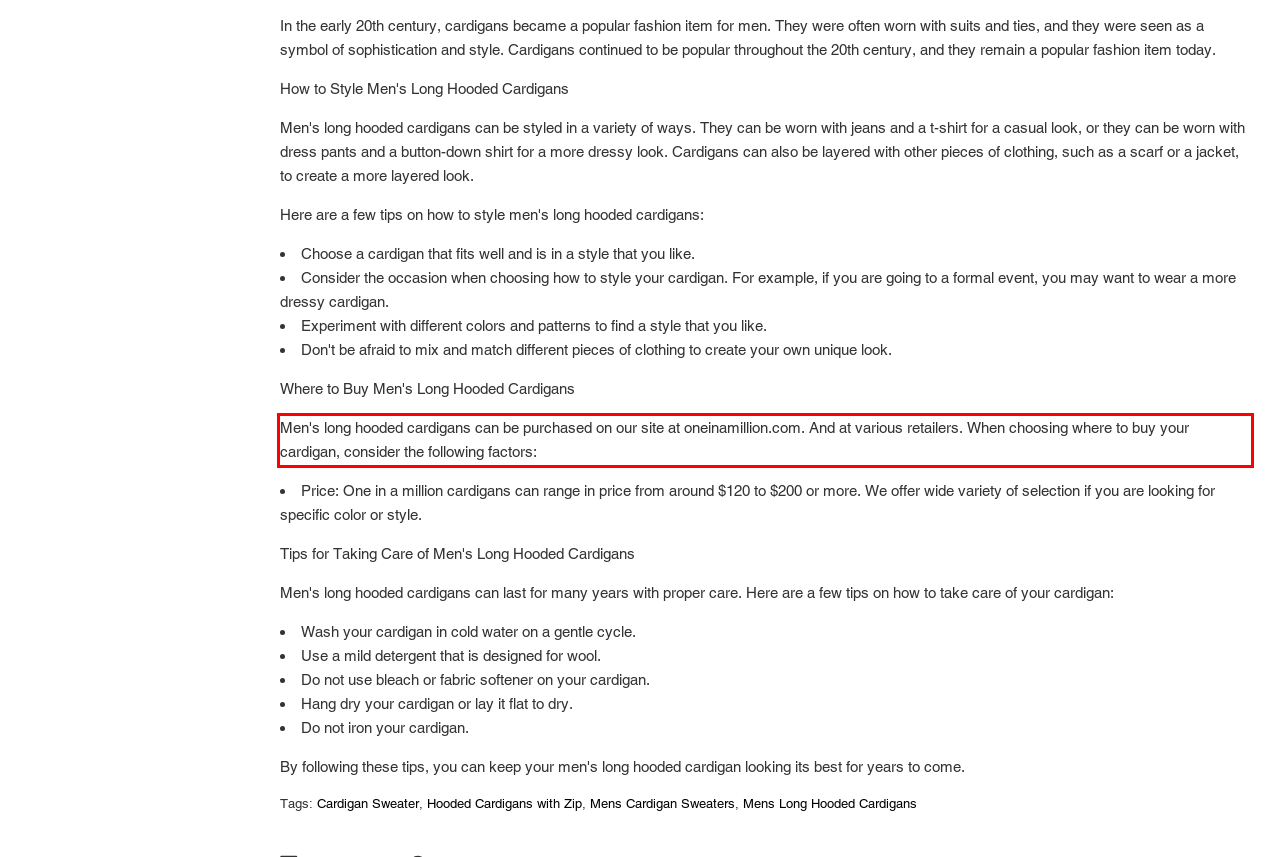Observe the screenshot of the webpage, locate the red bounding box, and extract the text content within it.

Men's long hooded cardigans can be purchased on our site at oneinamillion.com. And at various retailers. When choosing where to buy your cardigan, consider the following factors: